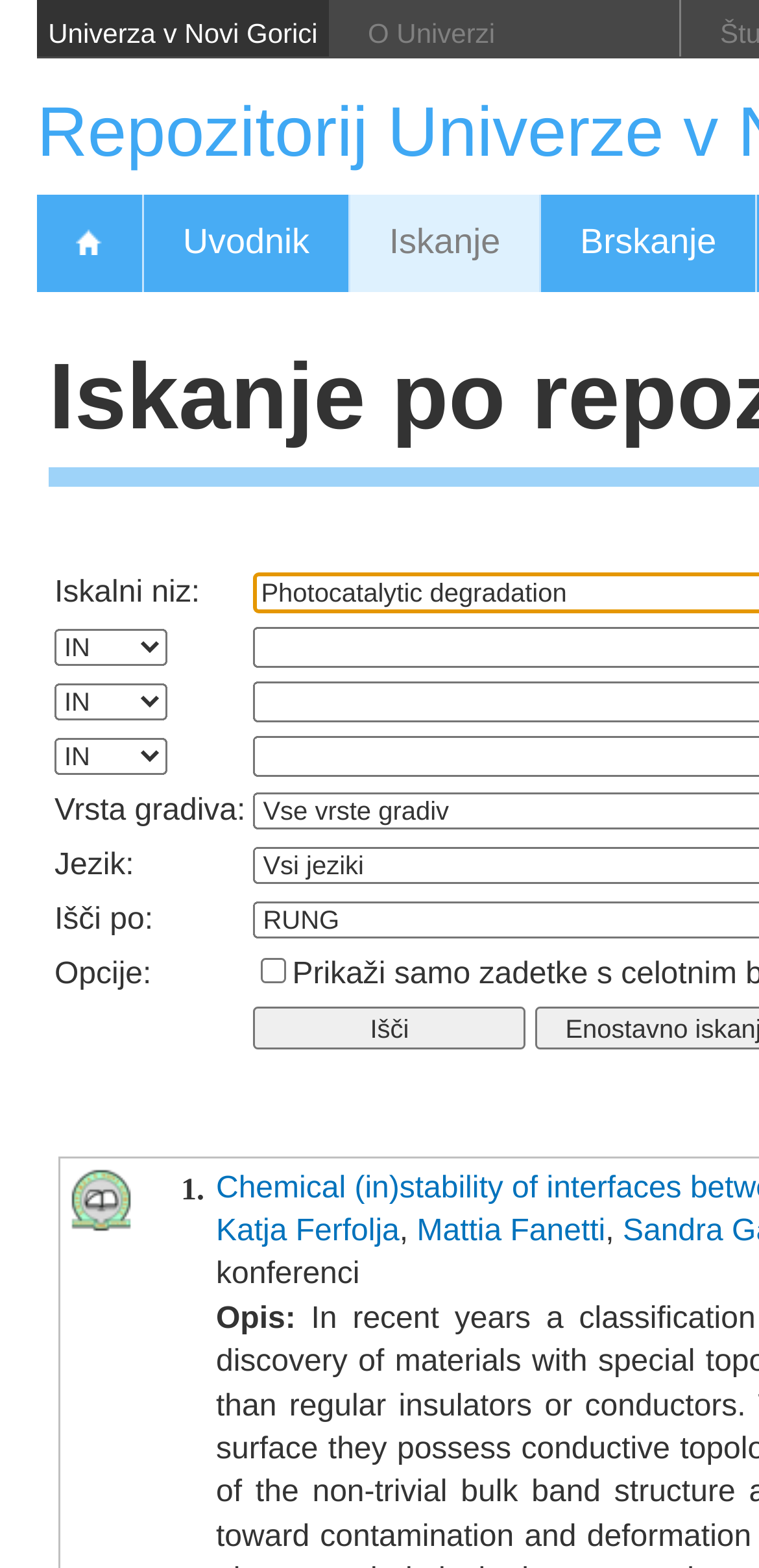Please find and report the bounding box coordinates of the element to click in order to perform the following action: "Click the 'Išči' button". The coordinates should be expressed as four float numbers between 0 and 1, in the format [left, top, right, bottom].

[0.334, 0.642, 0.693, 0.669]